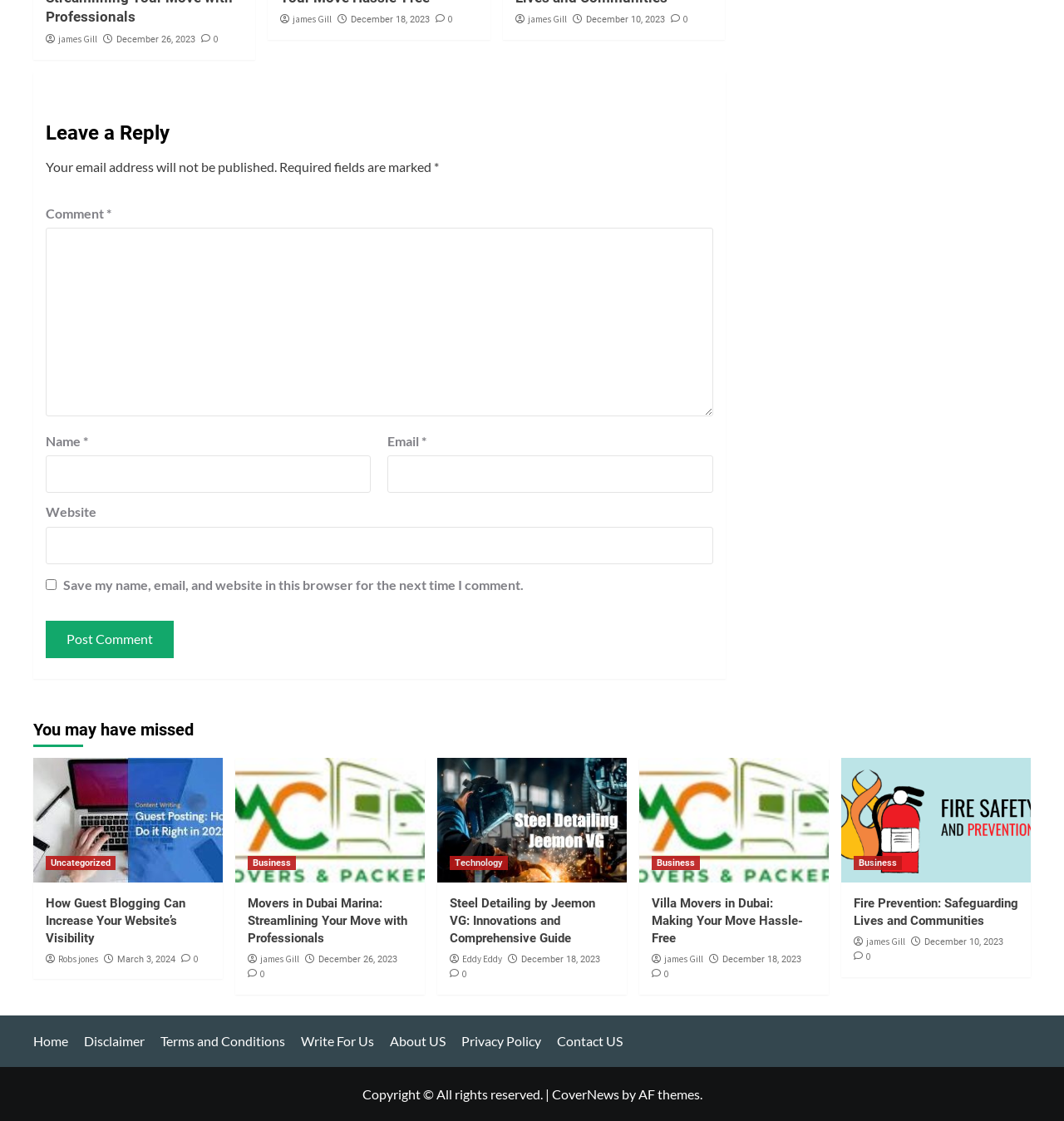How many articles are displayed on the webpage?
Answer briefly with a single word or phrase based on the image.

4